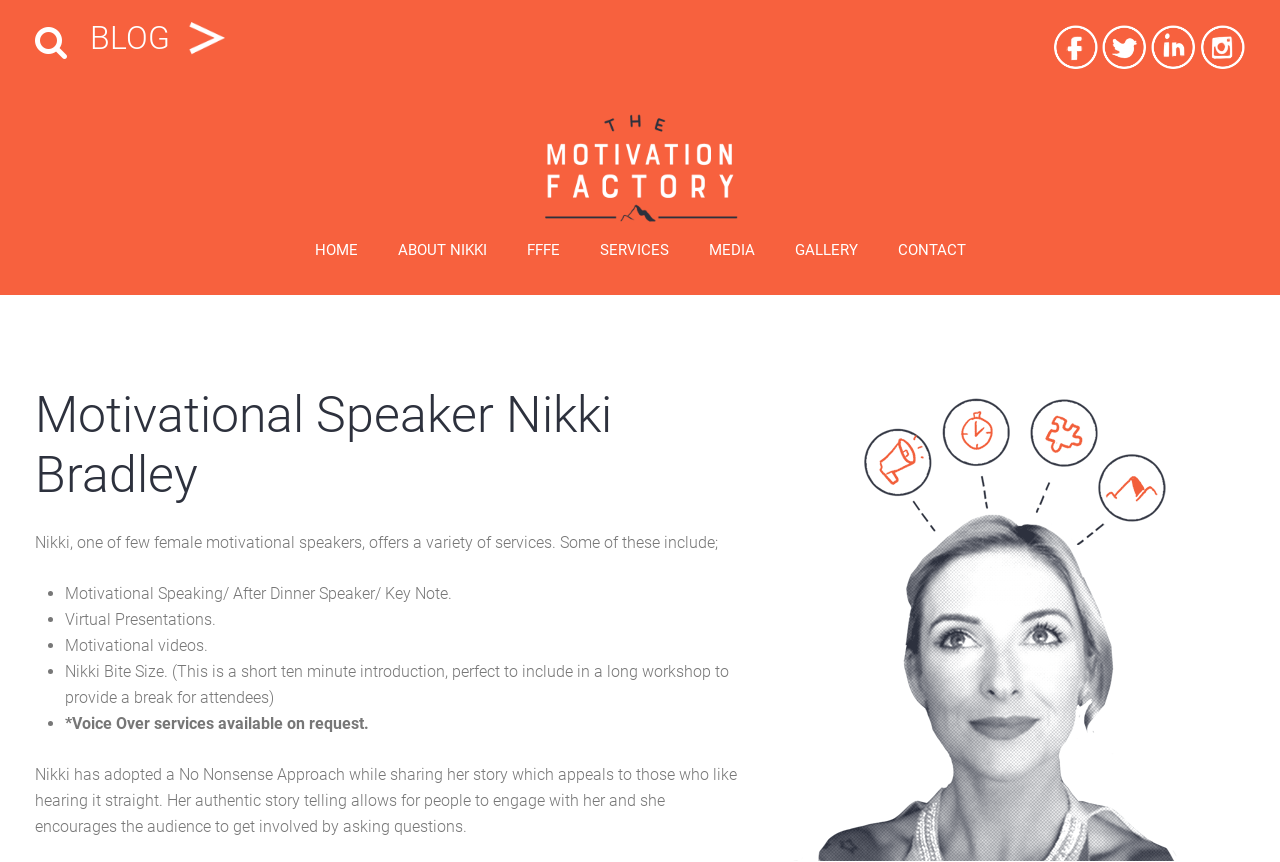What social media platforms is Nikki on?
Answer the question with a single word or phrase, referring to the image.

Facebook, Twitter, Linkedin, Instagram